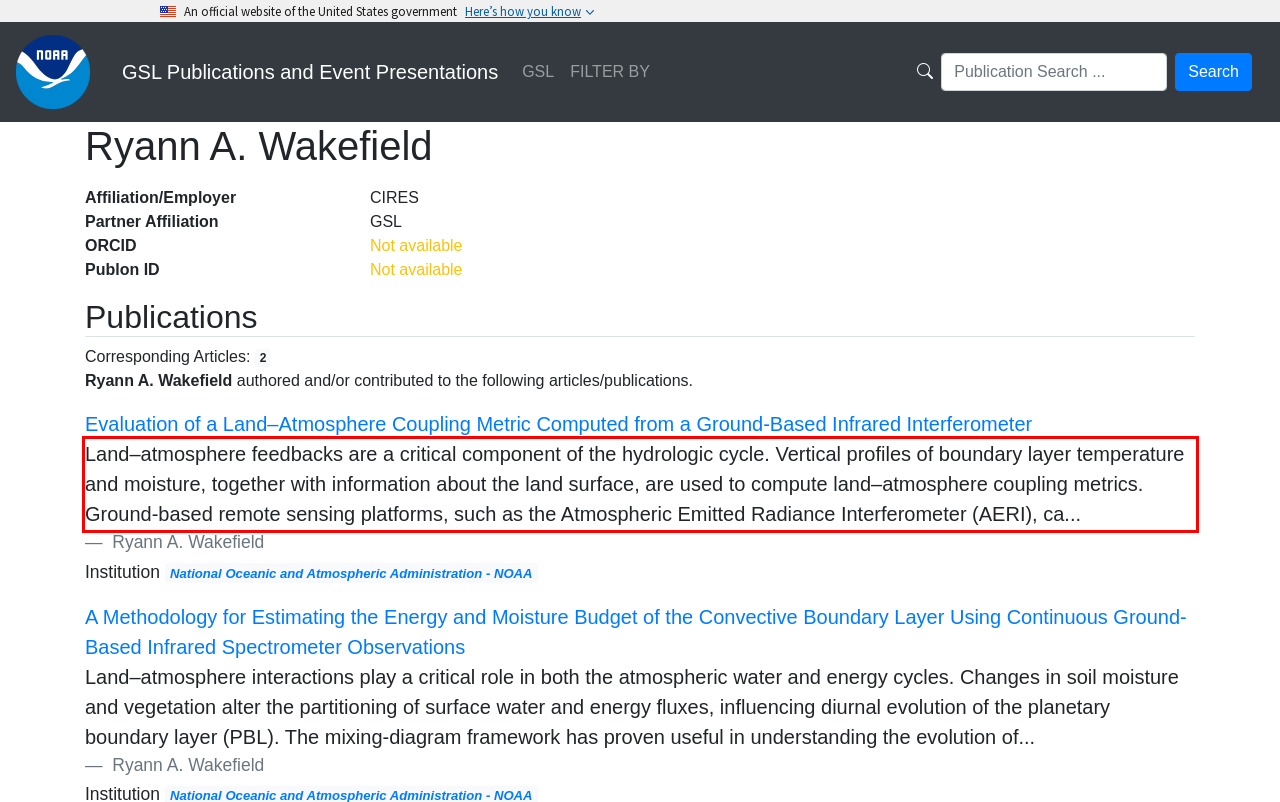Identify and transcribe the text content enclosed by the red bounding box in the given screenshot.

Land–atmosphere feedbacks are a critical component of the hydrologic cycle. Vertical profiles of boundary layer temperature and moisture, together with information about the land surface, are used to compute land–atmosphere coupling metrics. Ground-based remote sensing platforms, such as the Atmospheric Emitted Radiance Interferometer (AERI), ca...